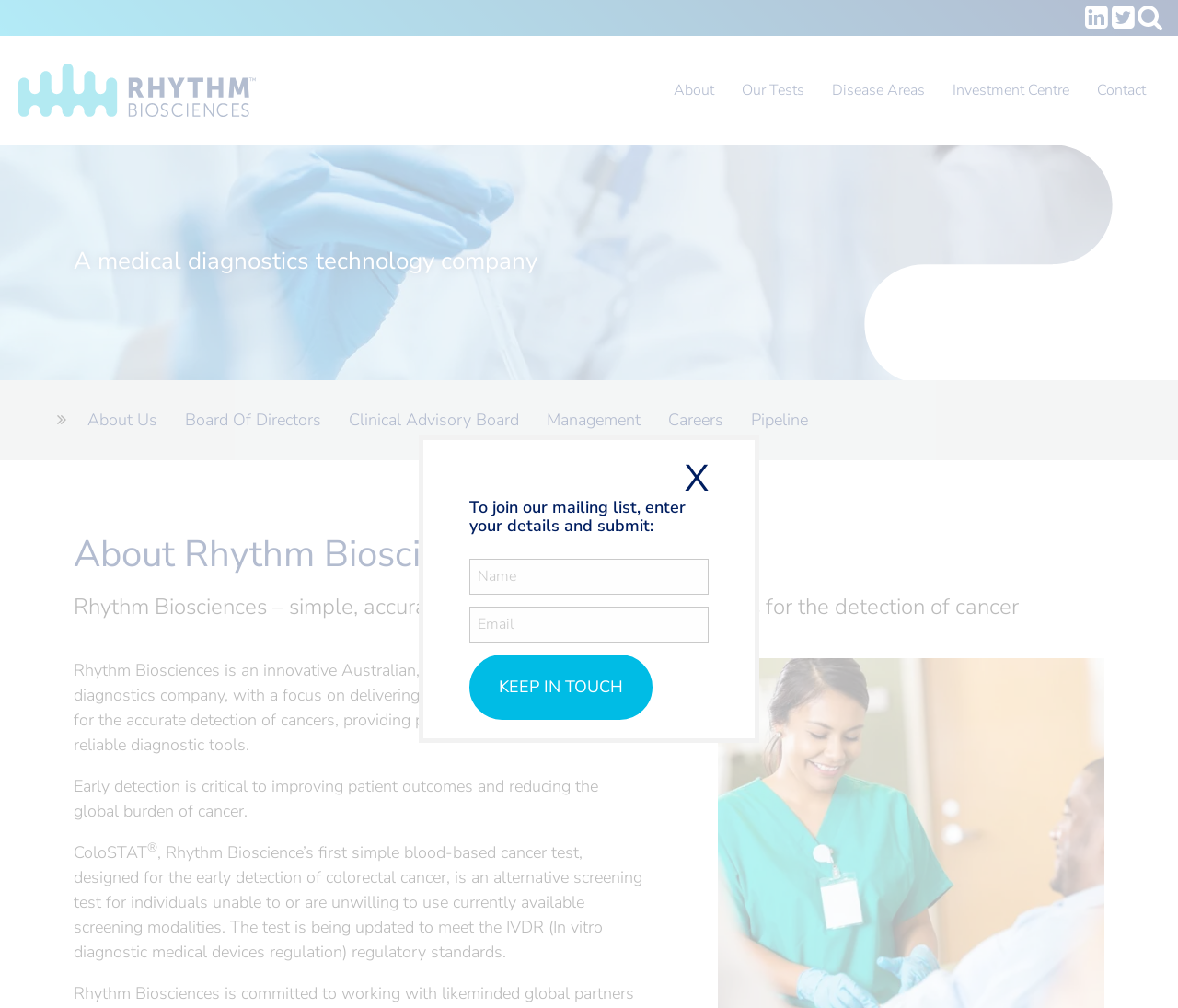Using the details in the image, give a detailed response to the question below:
What is the regulatory standard that the ColoSTAT test is being updated to meet?

The ColoSTAT test is being updated to meet the IVDR (In vitro diagnostic medical devices regulation) regulatory standards, as mentioned in the paragraph 'ColoSTAT, Rhythm Bioscience’s first simple blood-based cancer test, designed for the early detection of colorectal cancer, is an alternative screening test for individuals unable to or are unwilling to use currently available screening modalities. The test is being updated to meet the IVDR (In vitro diagnostic medical devices regulation) regulatory standards'.